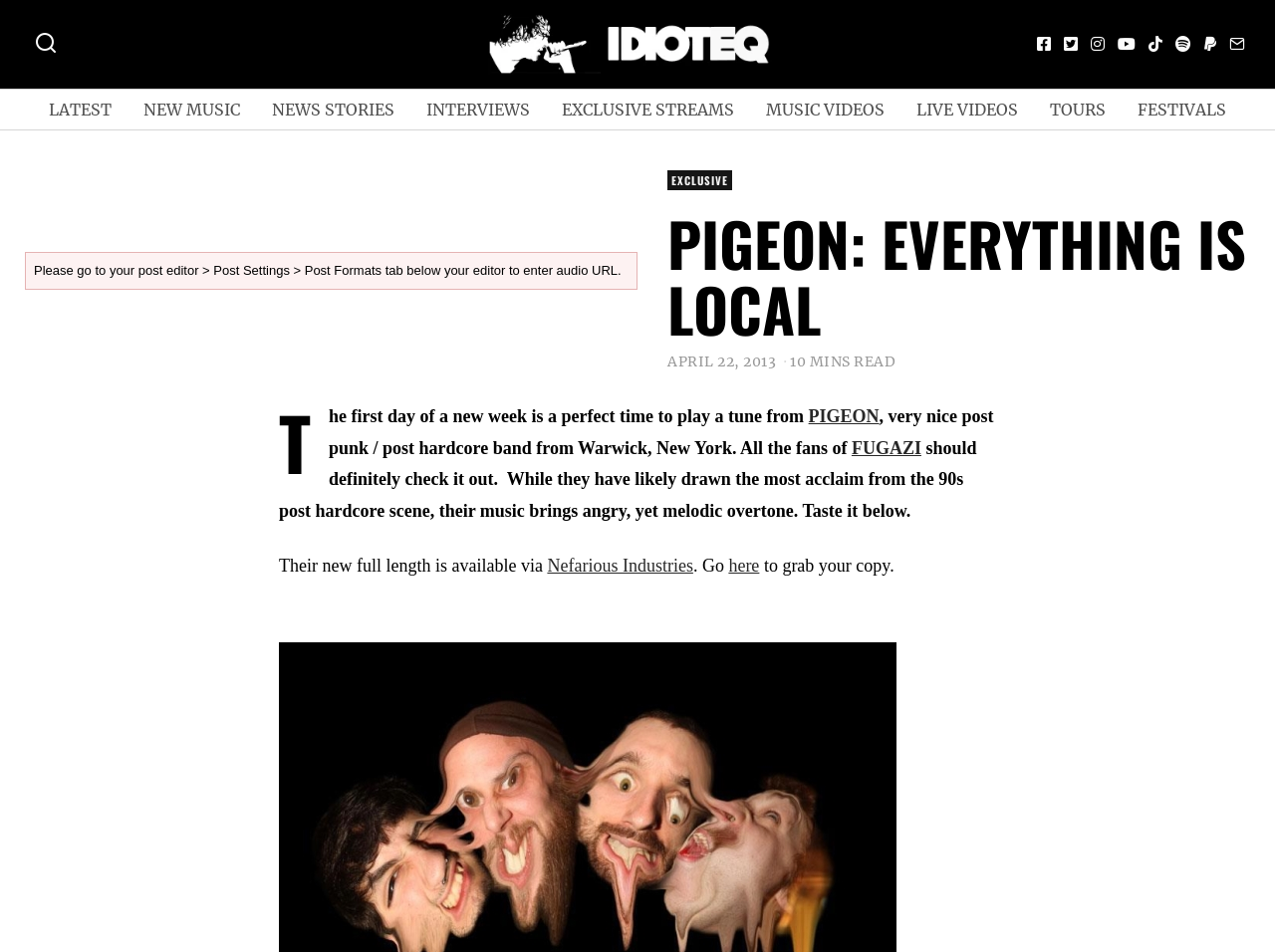Determine the bounding box coordinates for the UI element described. Format the coordinates as (top-left x, top-left y, bottom-right x, bottom-right y) and ensure all values are between 0 and 1. Element description: Interviews

[0.323, 0.094, 0.427, 0.136]